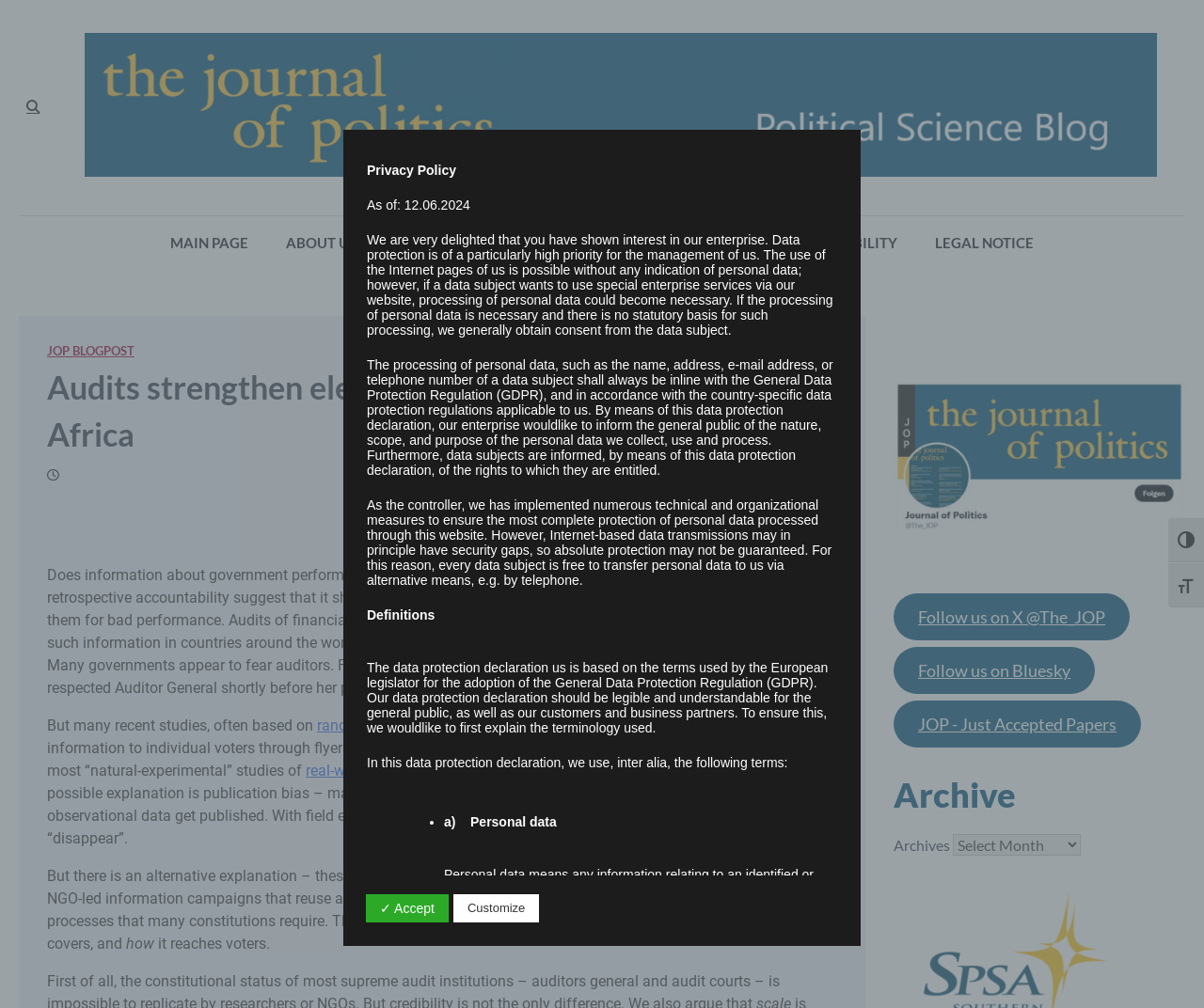Generate the main heading text from the webpage.

Audits strengthen electoral accountability in South Africa